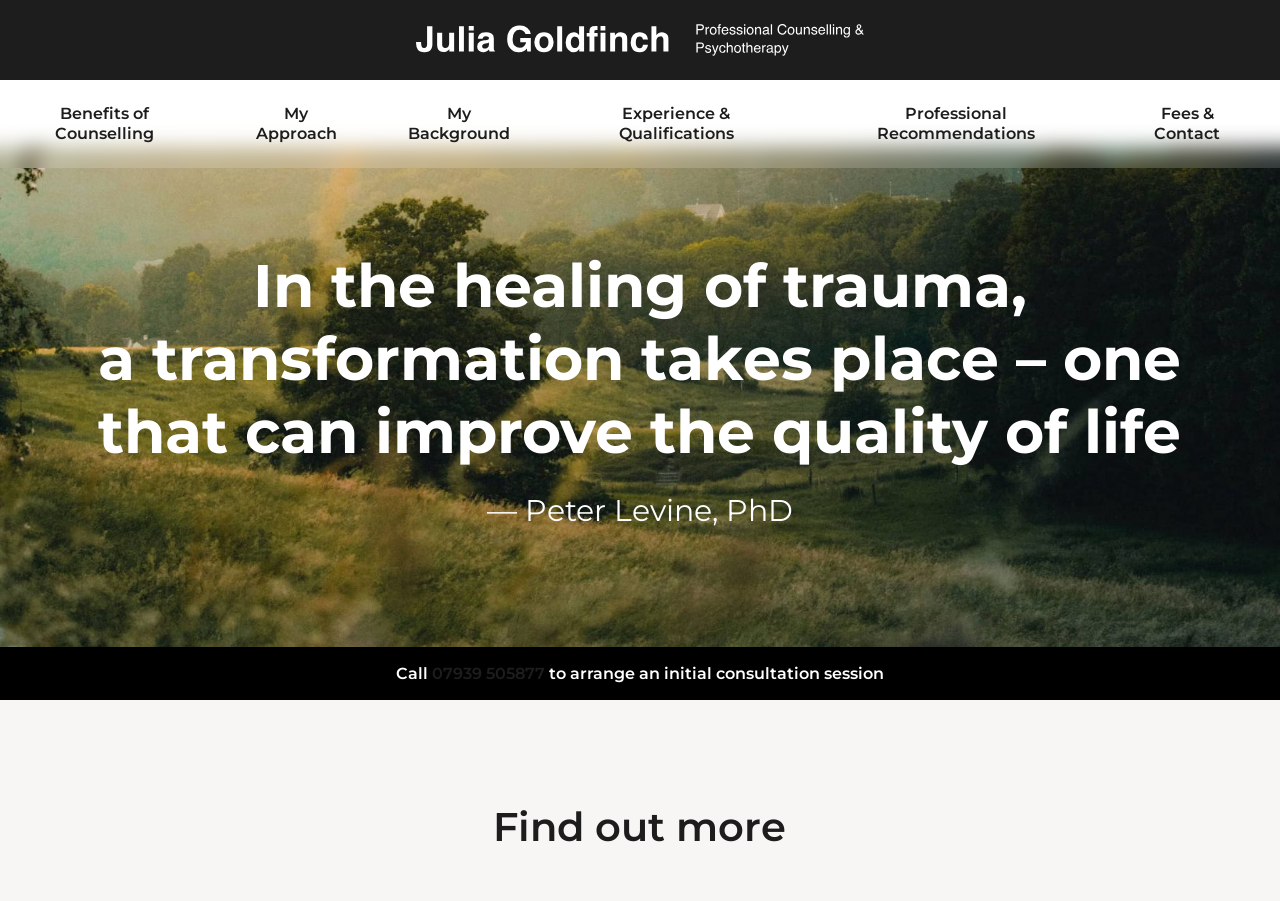Please analyze the image and provide a thorough answer to the question:
What is the topic of the quote in the blockquote?

The quote in the blockquote mentions 'the healing of trauma' and 'a transformation takes place', suggesting that the topic of the quote is related to trauma healing and its transformative effects.